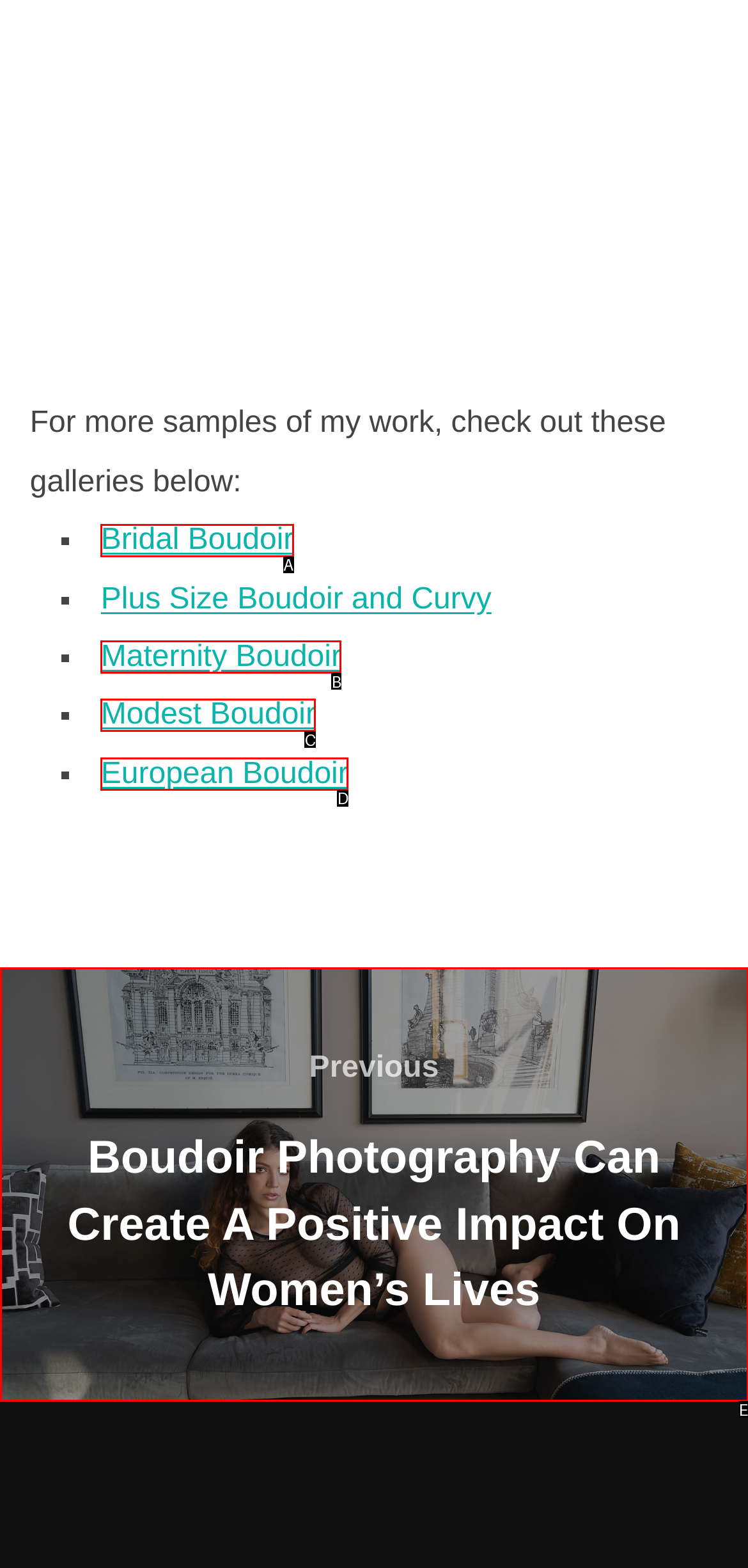Based on the given description: Bridal Boudoir, identify the correct option and provide the corresponding letter from the given choices directly.

A